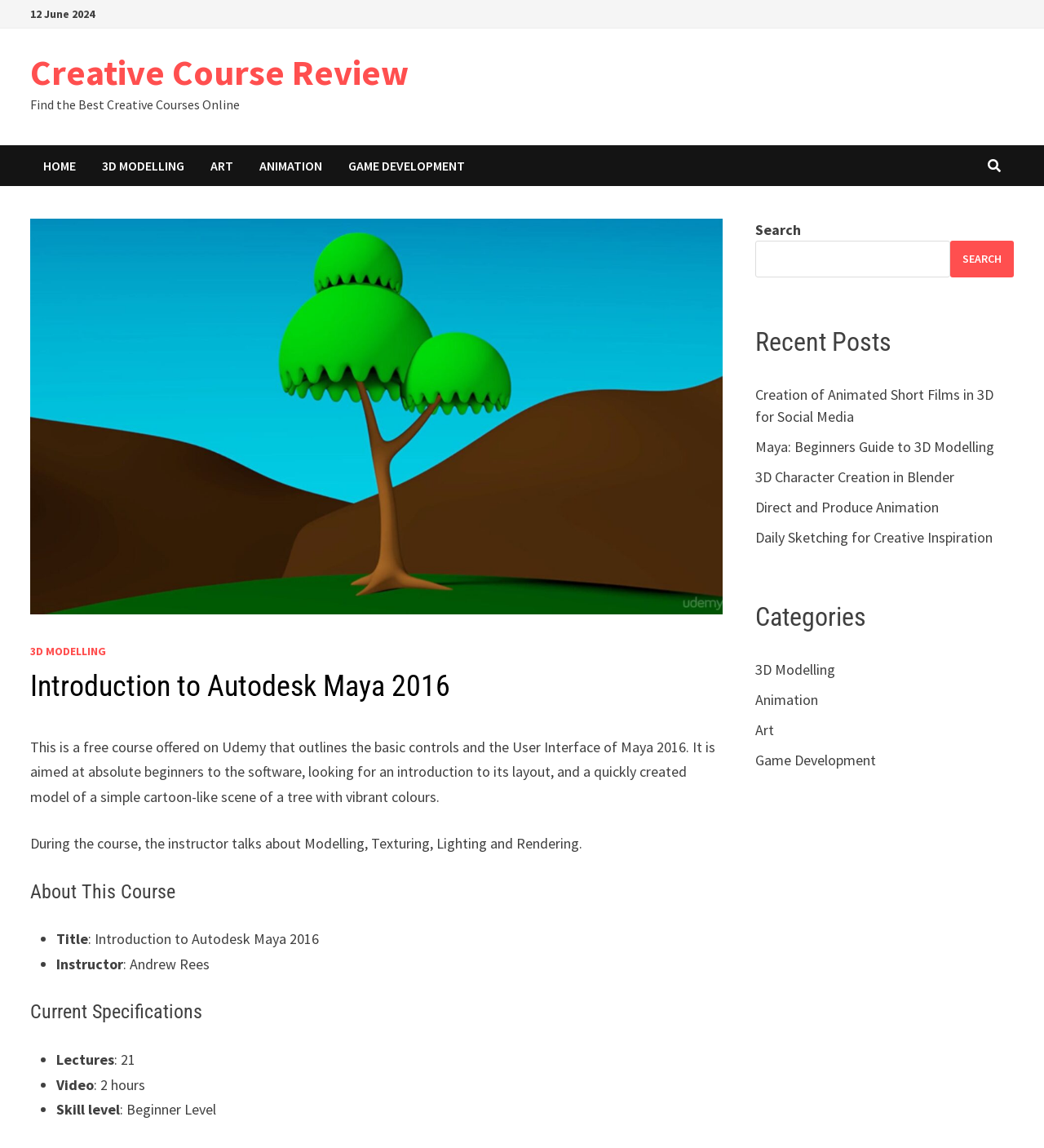Determine the coordinates of the bounding box that should be clicked to complete the instruction: "View the '3D MODELLING' category". The coordinates should be represented by four float numbers between 0 and 1: [left, top, right, bottom].

[0.723, 0.575, 0.8, 0.591]